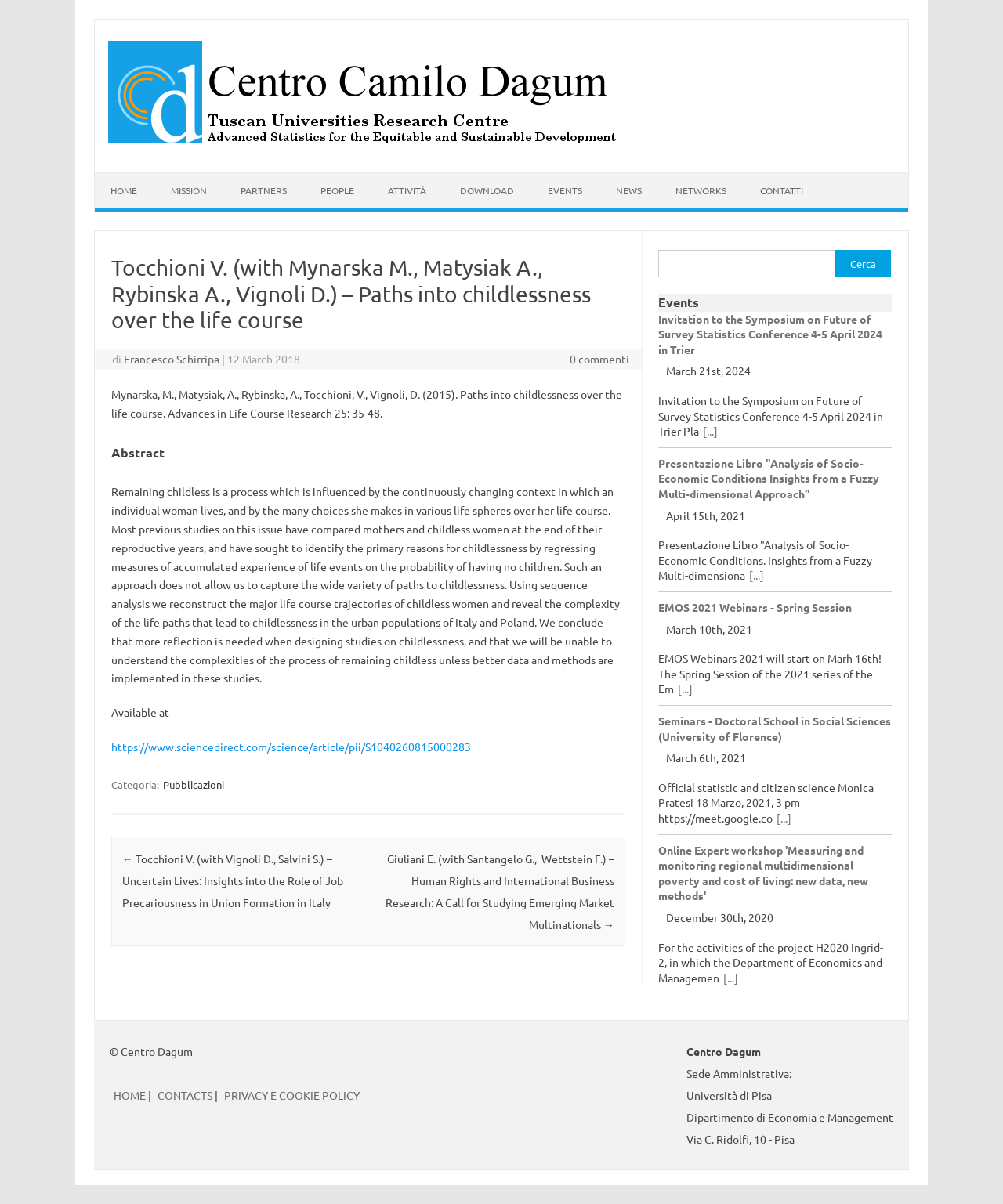Specify the bounding box coordinates of the area to click in order to follow the given instruction: "Search for a keyword."

[0.657, 0.208, 0.834, 0.231]